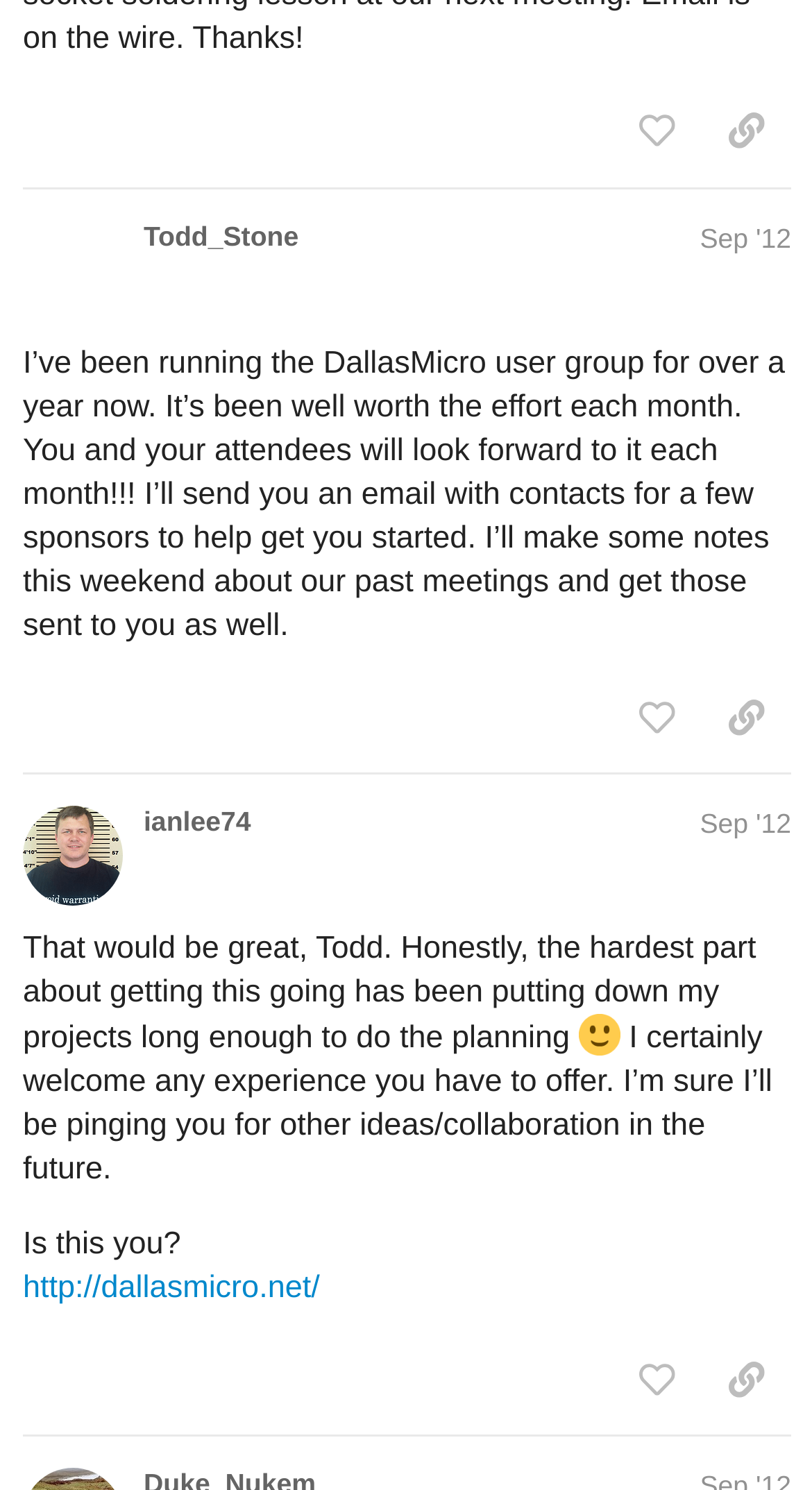Please specify the coordinates of the bounding box for the element that should be clicked to carry out this instruction: "Copy a link to this post to clipboard". The coordinates must be four float numbers between 0 and 1, formatted as [left, top, right, bottom].

[0.864, 0.044, 0.974, 0.096]